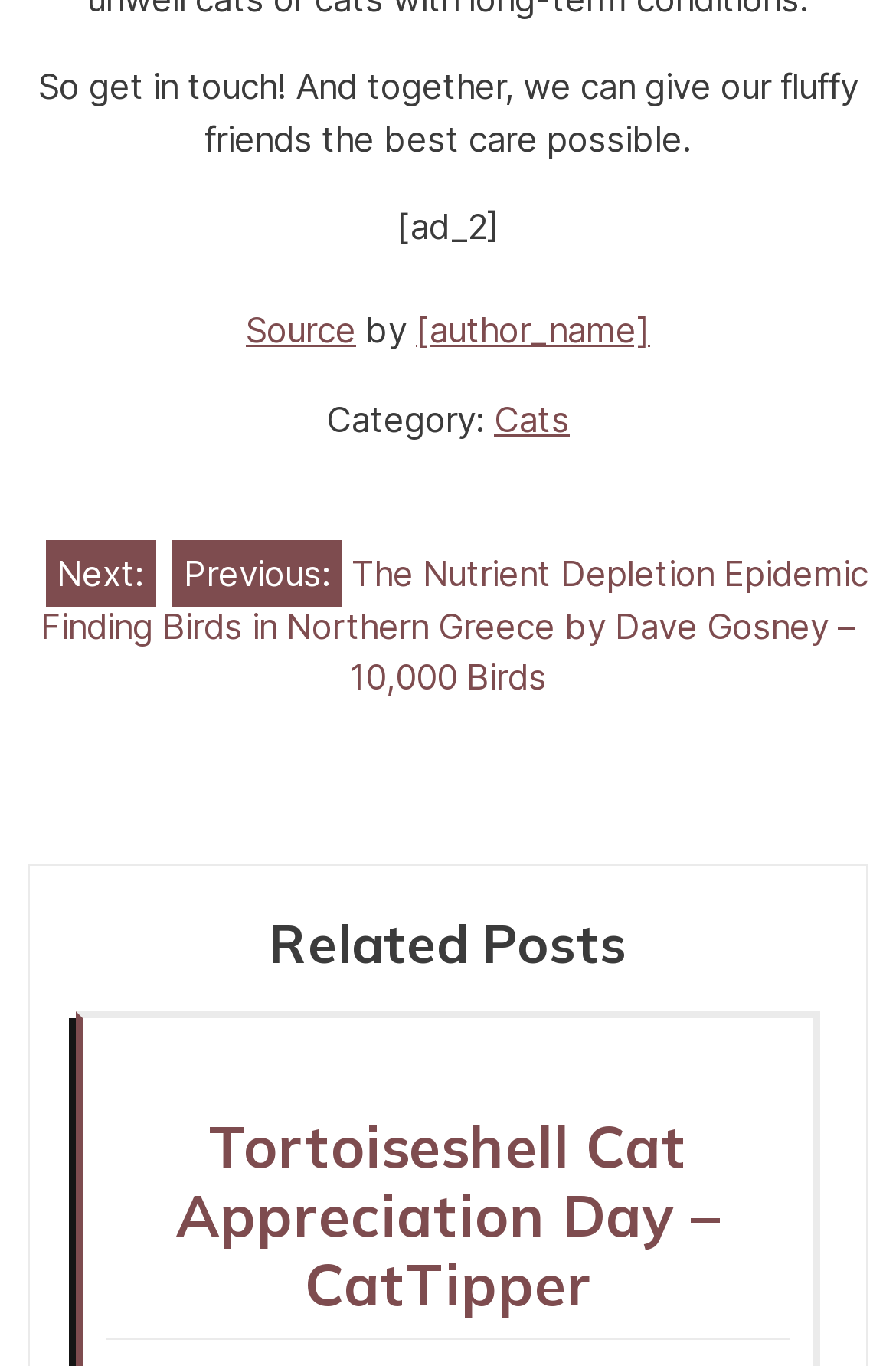What is the category of the current post?
Based on the visual content, answer with a single word or a brief phrase.

Cats